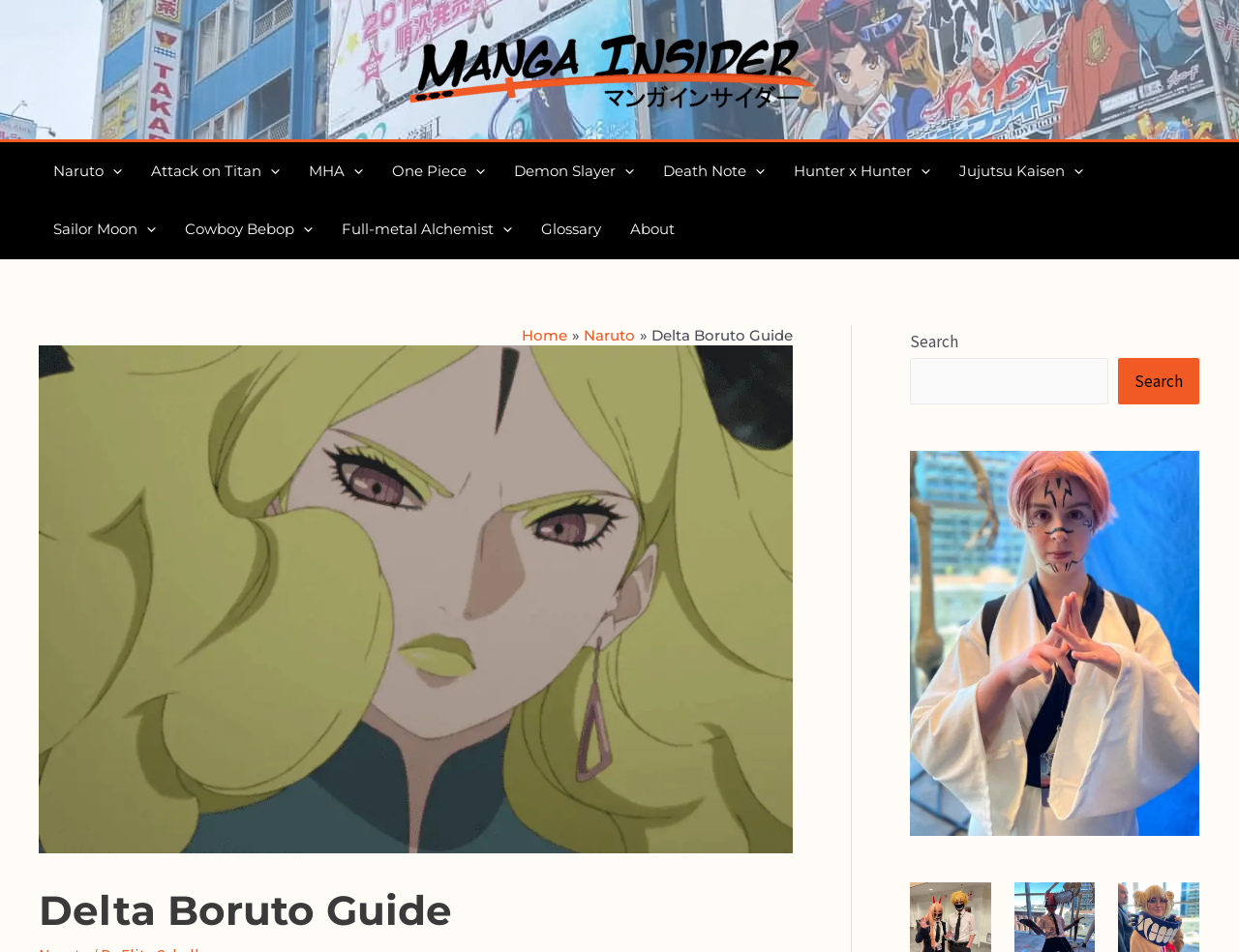Can you determine the bounding box coordinates of the area that needs to be clicked to fulfill the following instruction: "Search for something"?

[0.734, 0.376, 0.895, 0.425]